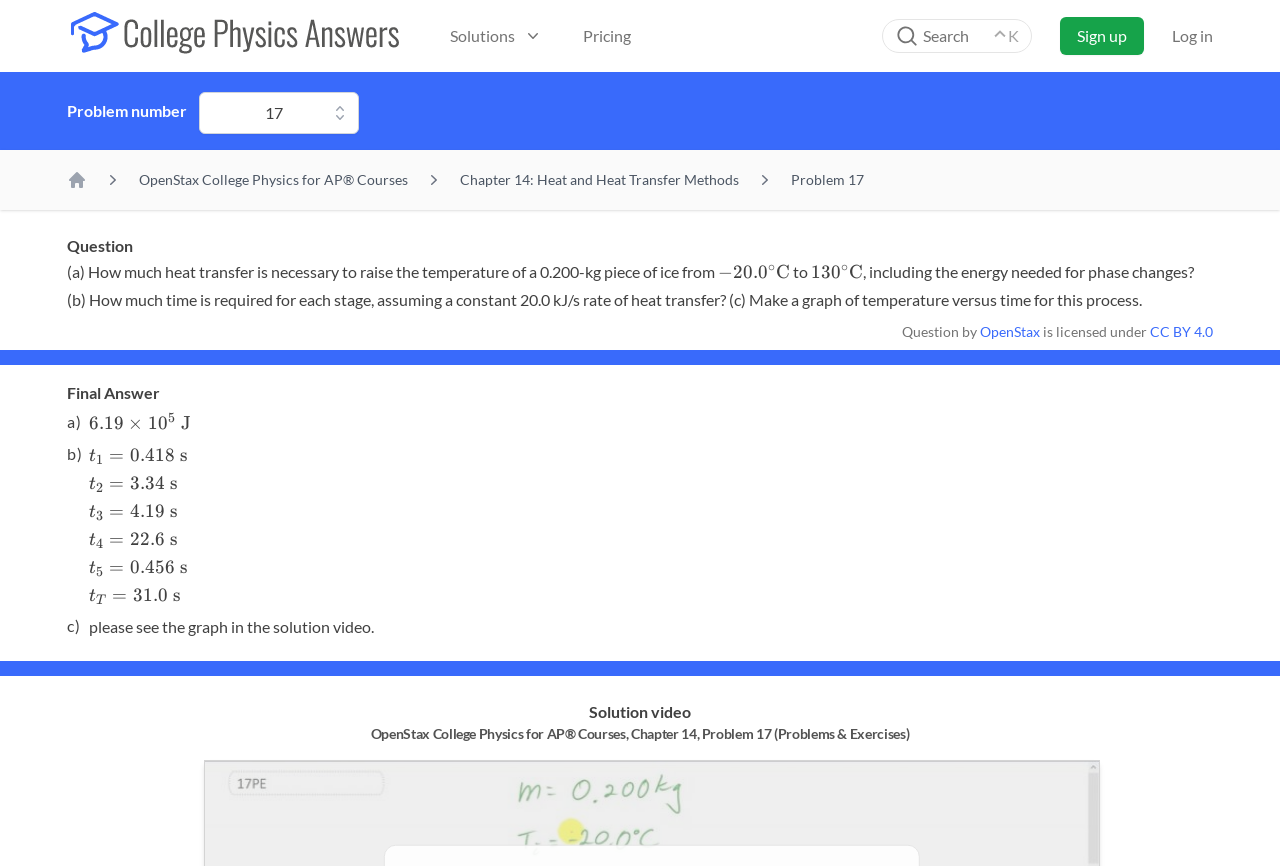Determine the bounding box coordinates of the element's region needed to click to follow the instruction: "Click the 'Solutions' button". Provide these coordinates as four float numbers between 0 and 1, formatted as [left, top, right, bottom].

[0.345, 0.021, 0.427, 0.062]